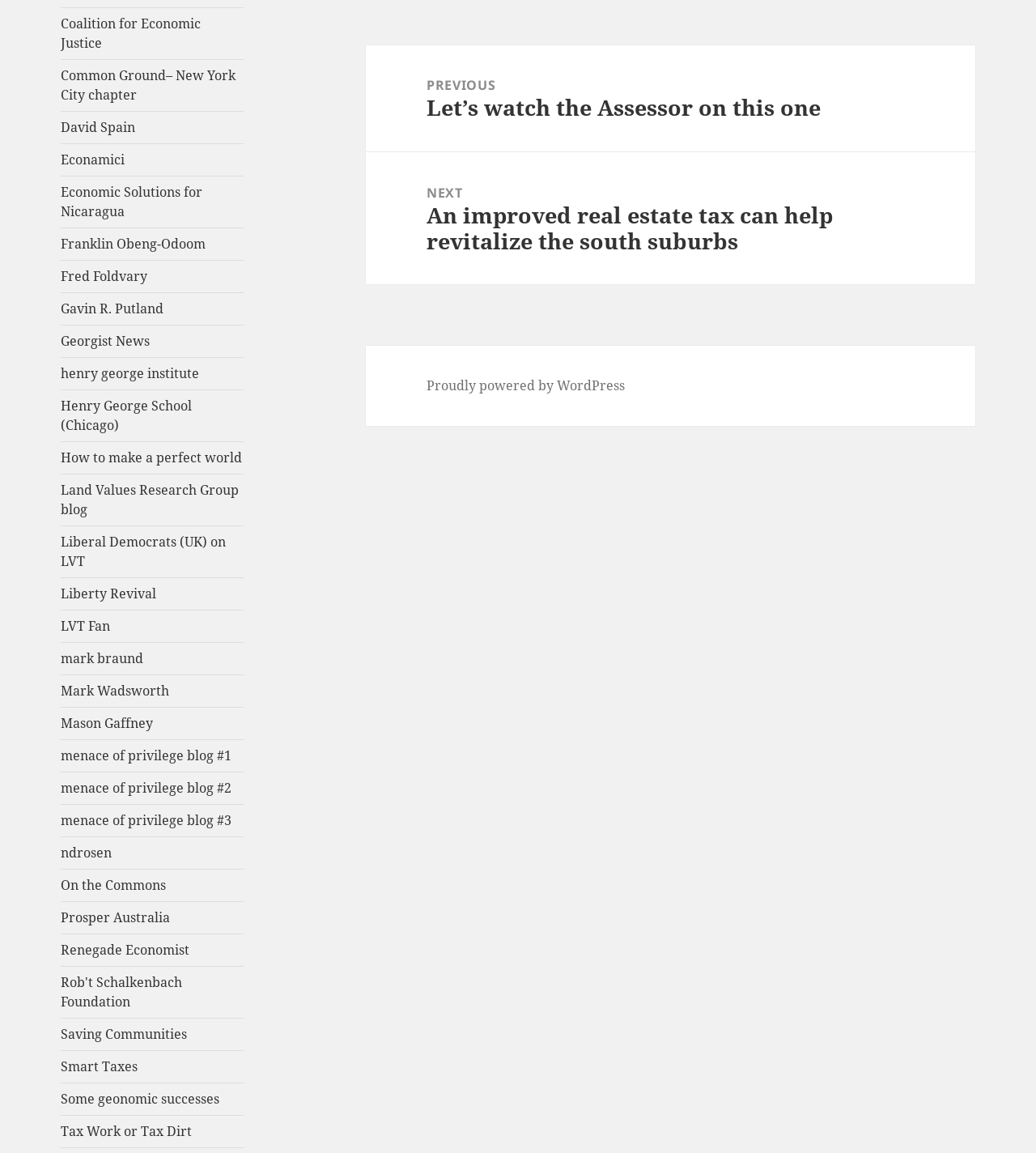Use a single word or phrase to answer the question:
What is the name of the platform powering the website?

WordPress